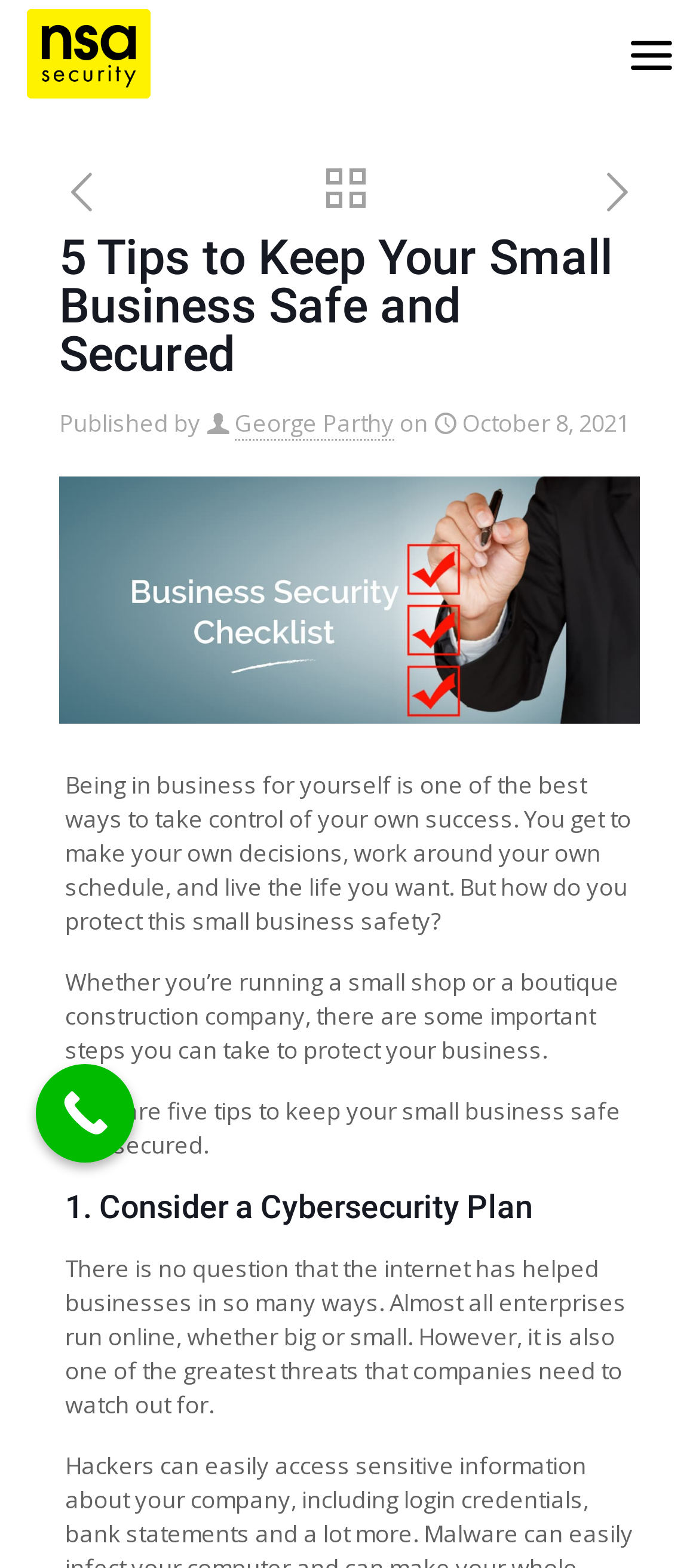Describe all the visual and textual components of the webpage comprehensively.

The webpage is about NSA Security, a trusted and reliable security service provider for small businesses. At the top left corner, there is a logo of NSA Security, which is a rounded image. On the top right corner, there is a mobile menu link.

Below the logo, there is a header section that contains links to previous and next posts, as well as an "all posts" link with an accompanying image. The main heading "5 Tips to Keep Your Small Business Safe and Secured" is prominently displayed in this section.

Under the header section, there is a publication information section that includes the author's name, "George Parthy", and the publication date, "October 8, 2021".

The main content of the webpage is divided into several sections. The first section introduces the importance of protecting small businesses, highlighting the need for entrepreneurs to take control of their own success. The second section provides an overview of the five tips to keep small businesses safe and secured.

The first tip, "Consider a Cybersecurity Plan", is presented as a heading, followed by a detailed explanation of the importance of cybersecurity in today's online business environment.

On the bottom left corner, there is a "Call Now Button" link, which suggests that users can contact NSA Security directly for more information.

Overall, the webpage is focused on providing valuable information and tips to small business owners on how to keep their businesses safe and secured, with a clear call-to-action to contact NSA Security for further assistance.